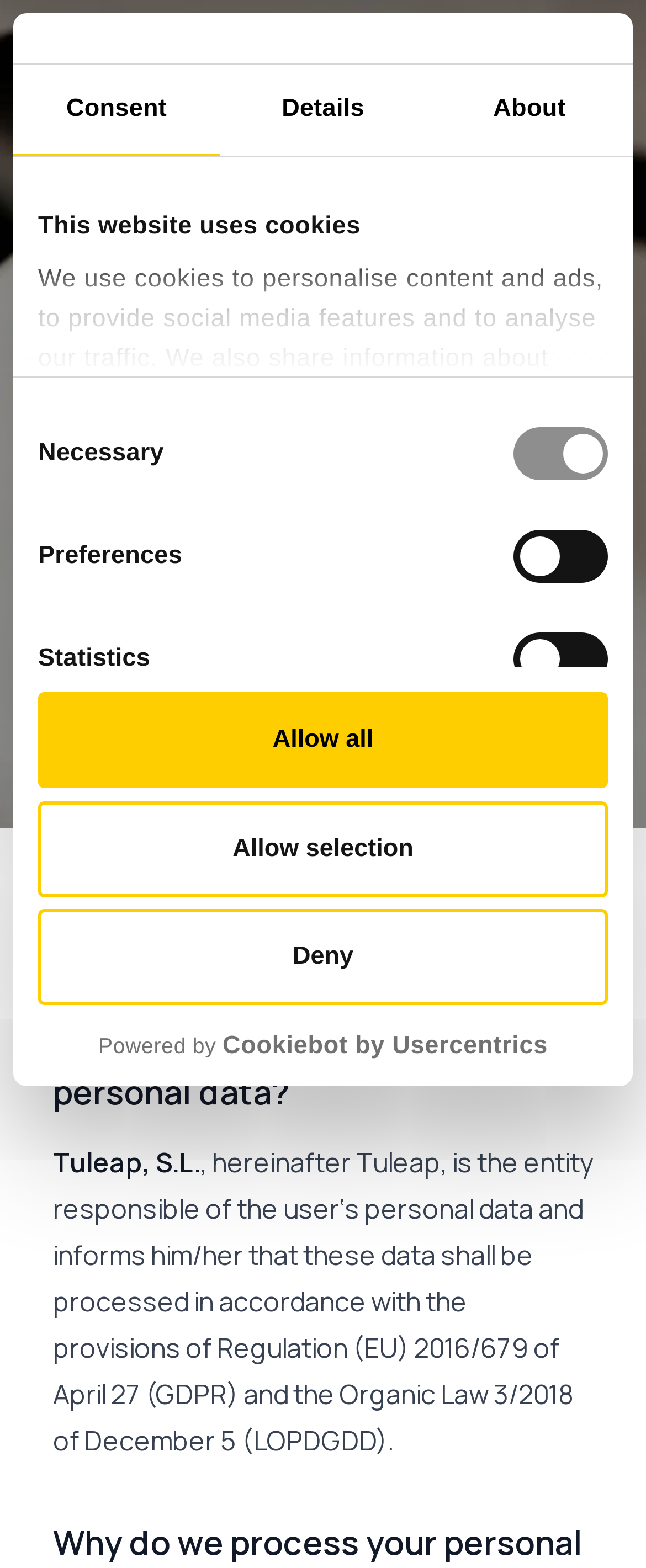Please determine the bounding box coordinates for the UI element described as: "parent_node: WE ARE HIRING".

[0.041, 0.026, 0.349, 0.069]